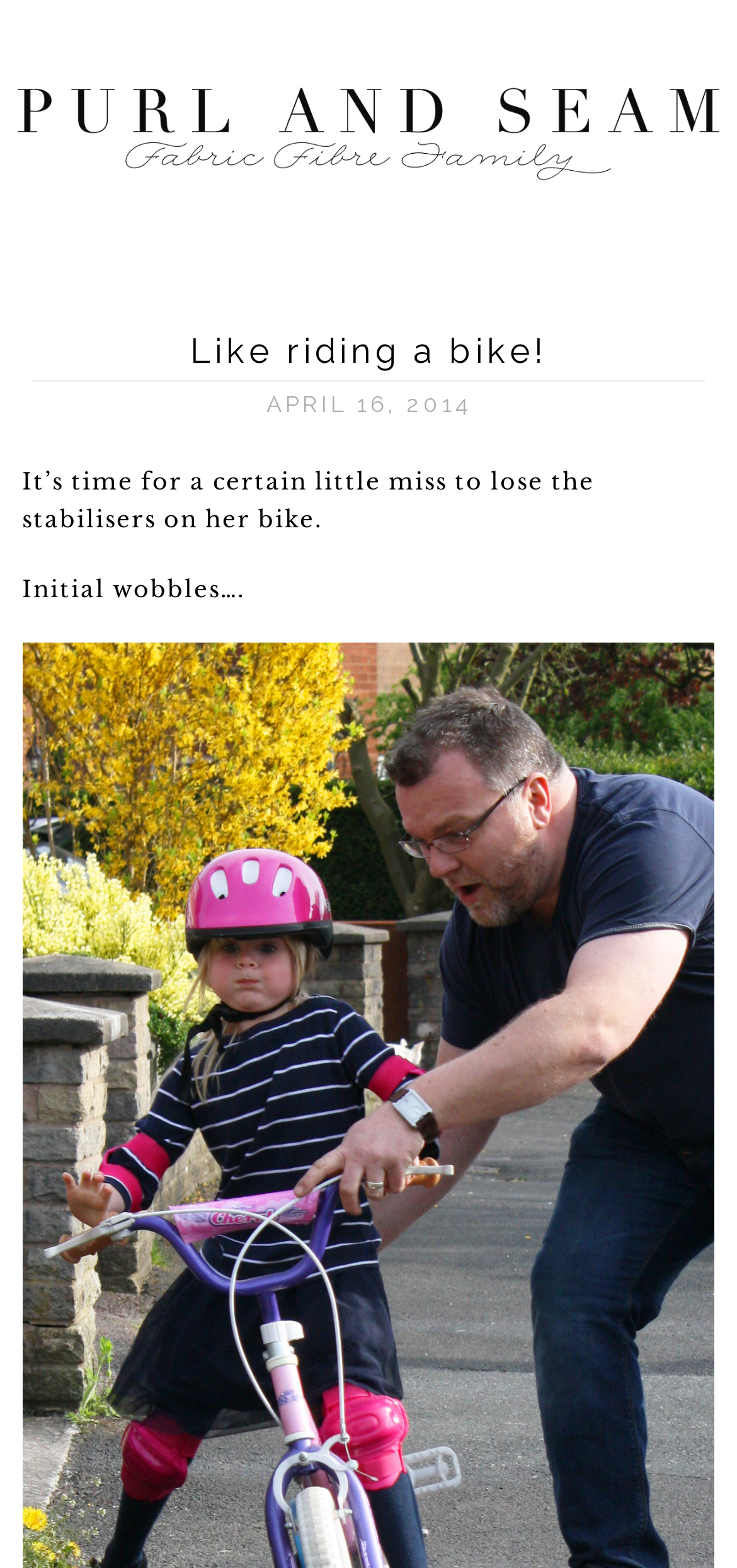Reply to the question below using a single word or brief phrase:
What is the website's name?

Purl and Seam